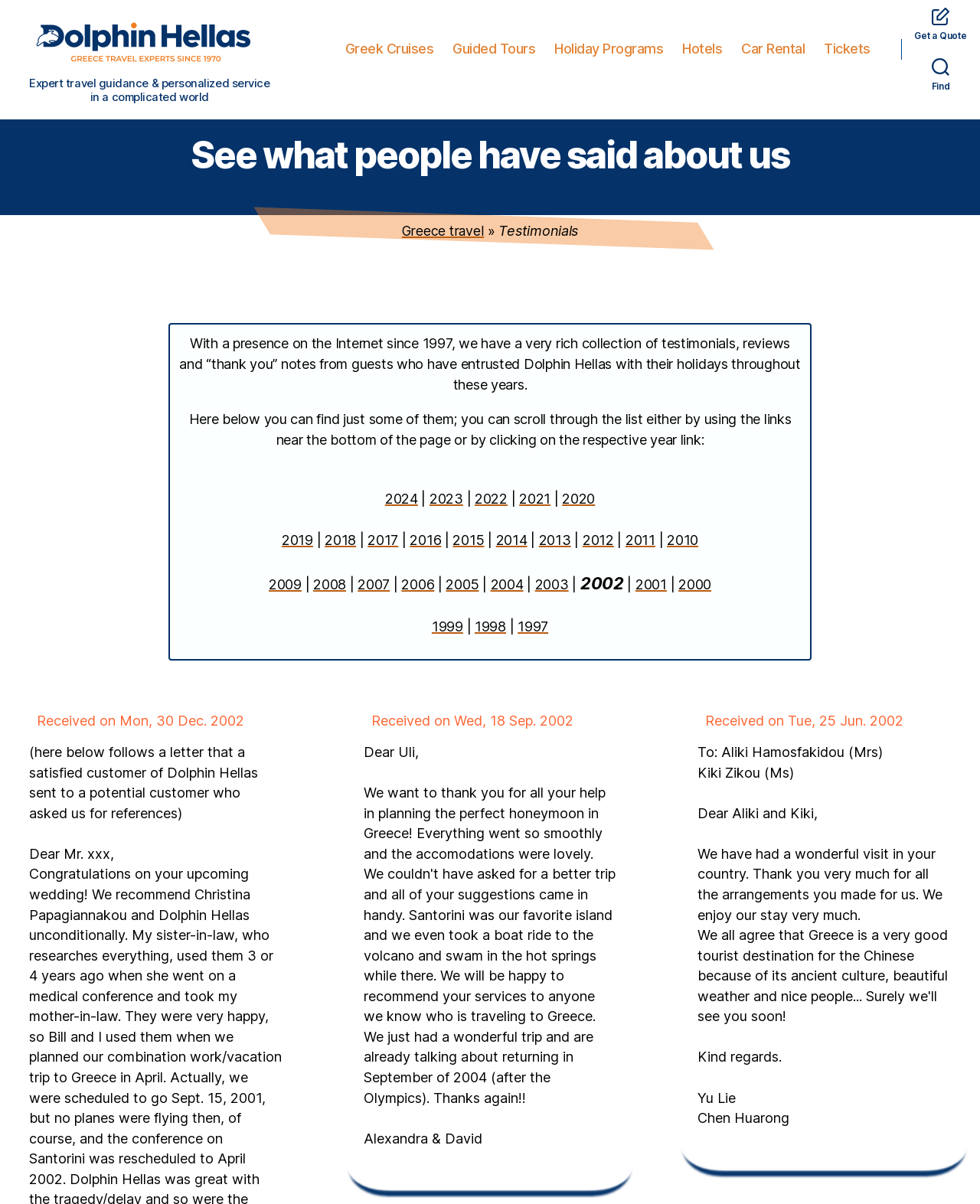What is the name of the person who sent a letter to a potential customer?
Using the image as a reference, give an elaborate response to the question.

The name of the person who sent a letter to a potential customer is 'Mr. xxx', as indicated by the text 'Dear Mr. xxx,'.